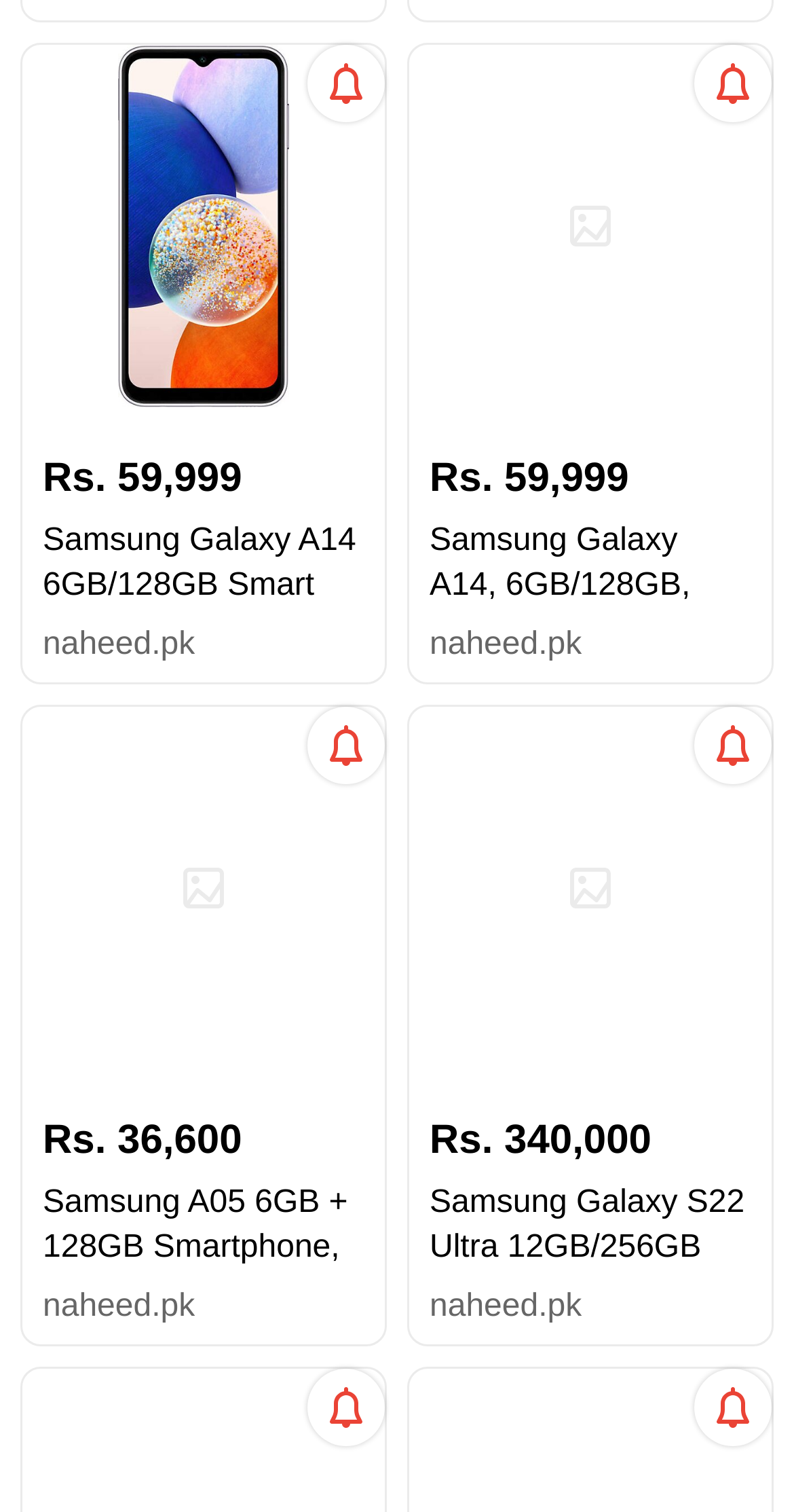Respond with a single word or phrase to the following question:
How many smartphones are listed on this webpage?

3